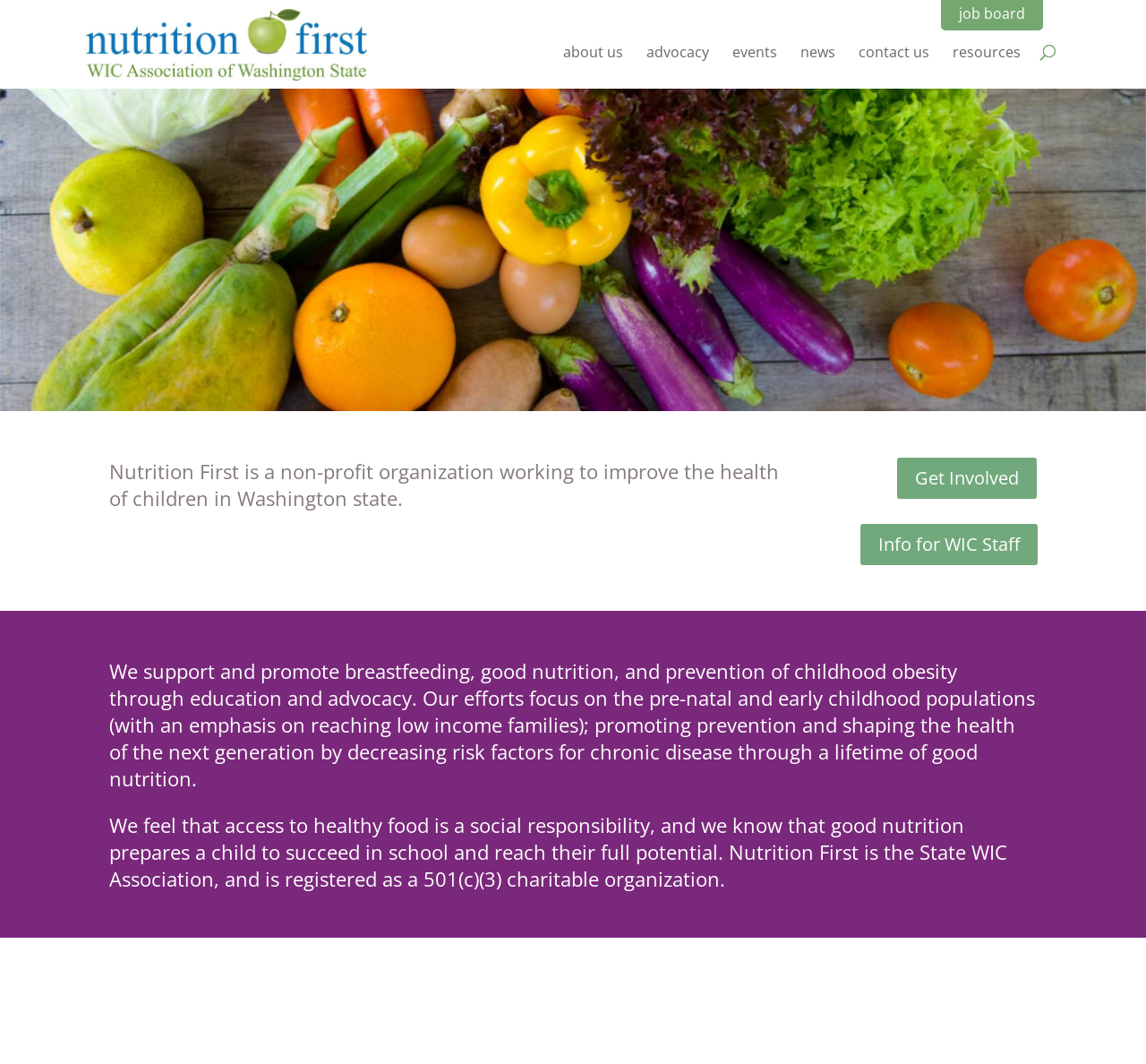Identify the bounding box coordinates for the UI element described as follows: "News". Ensure the coordinates are four float numbers between 0 and 1, formatted as [left, top, right, bottom].

[0.698, 0.042, 0.729, 0.083]